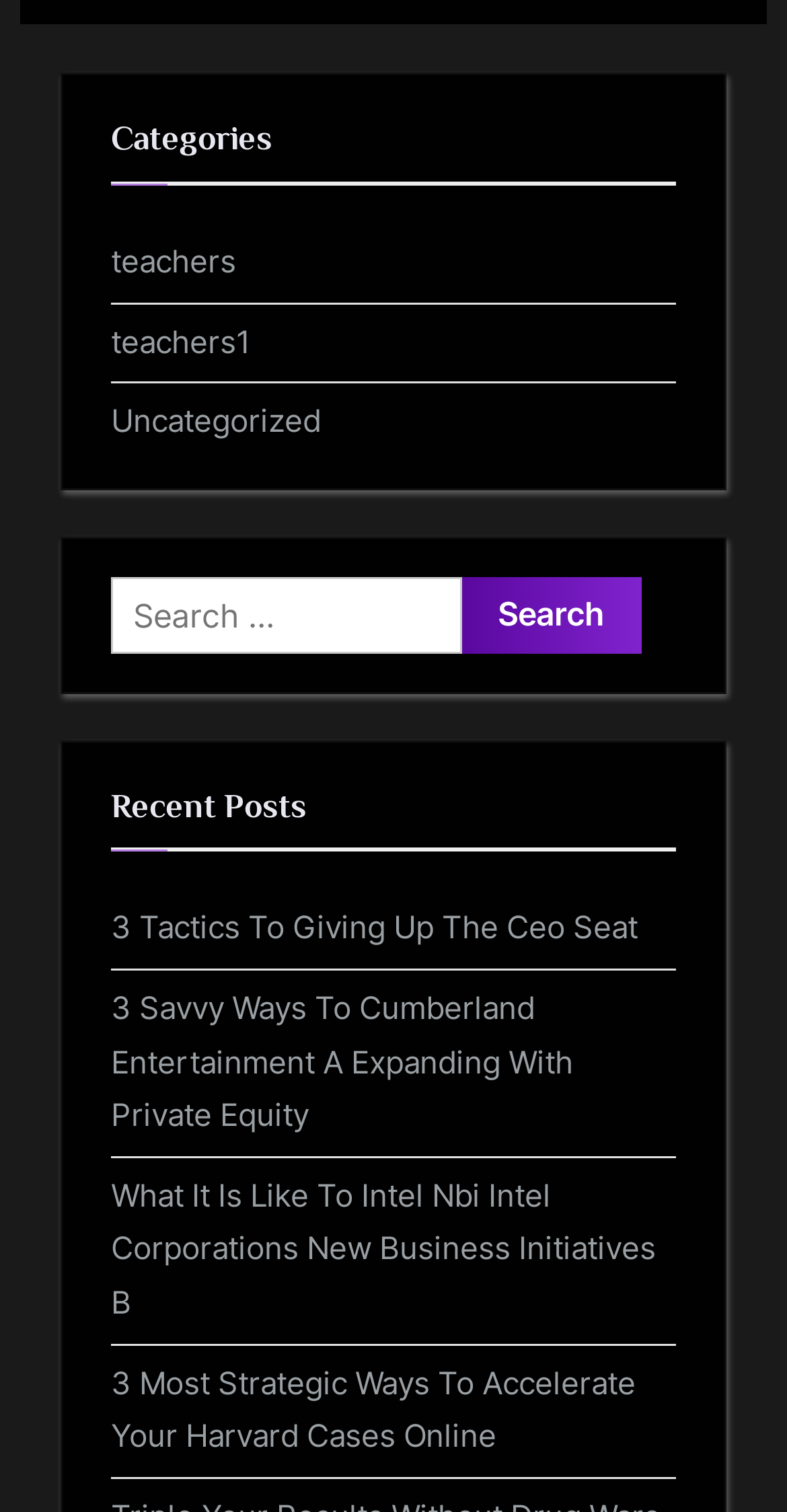For the given element description Uncategorized, determine the bounding box coordinates of the UI element. The coordinates should follow the format (top-left x, top-left y, bottom-right x, bottom-right y) and be within the range of 0 to 1.

[0.141, 0.266, 0.408, 0.292]